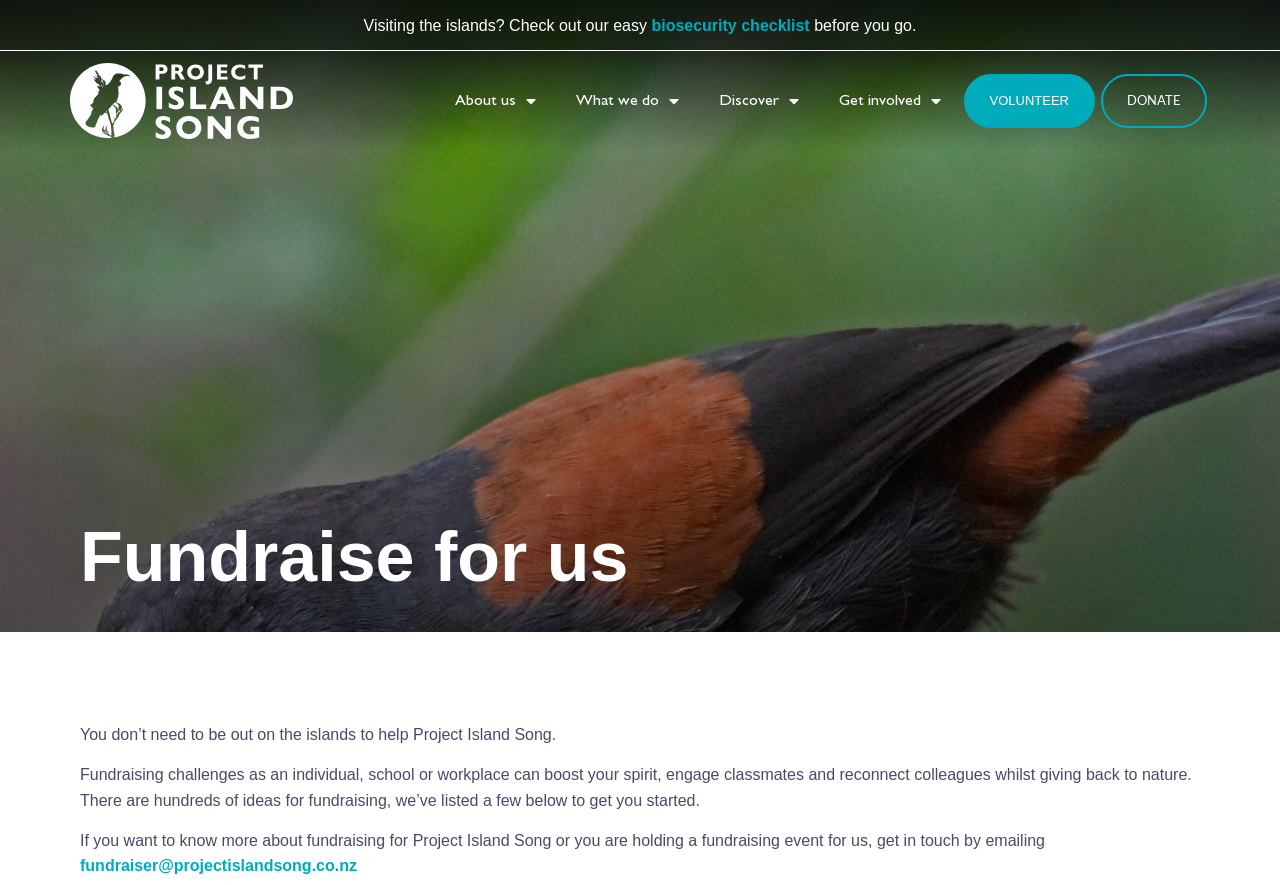Please locate the bounding box coordinates for the element that should be clicked to achieve the following instruction: "Get involved with Project Island Song". Ensure the coordinates are given as four float numbers between 0 and 1, i.e., [left, top, right, bottom].

[0.639, 0.089, 0.75, 0.14]